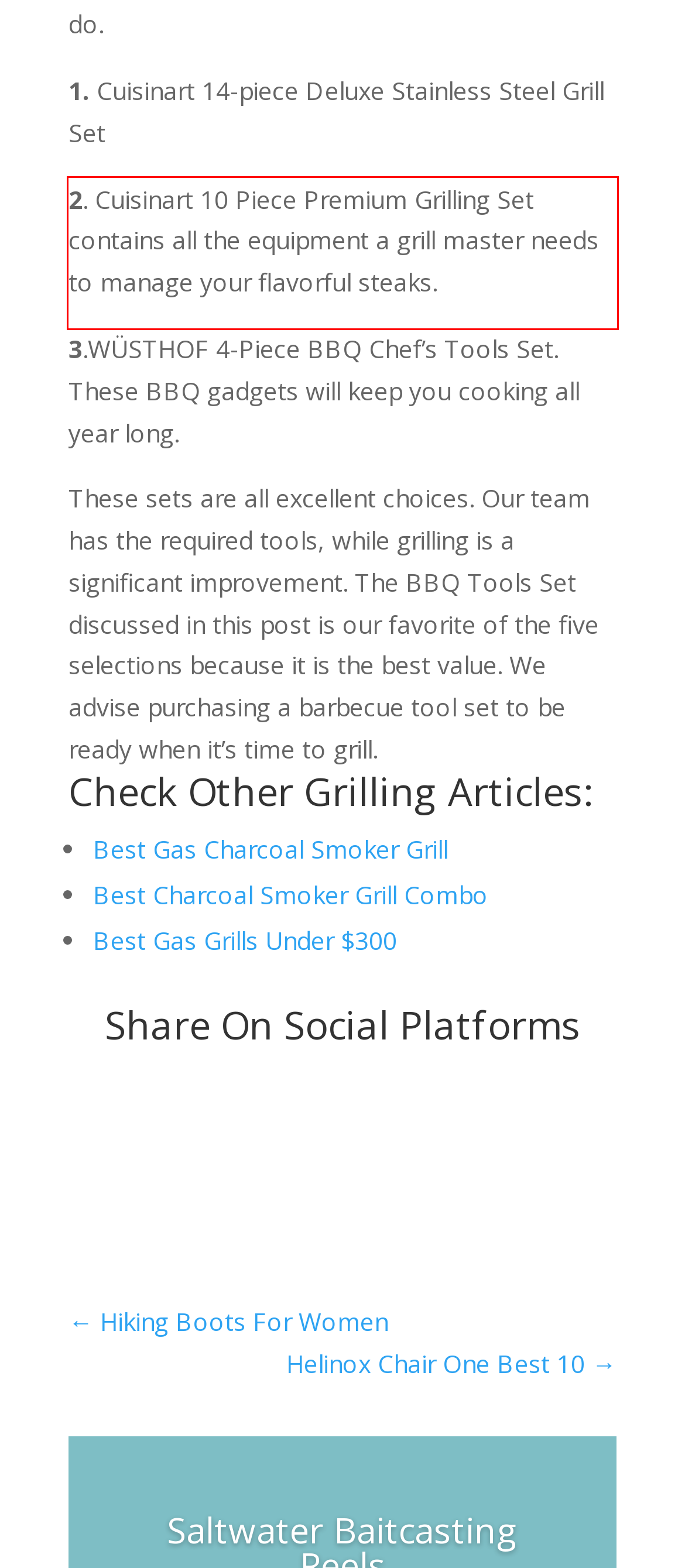You are given a webpage screenshot with a red bounding box around a UI element. Extract and generate the text inside this red bounding box.

2. Cuisinart 10 Piece Premium Grilling Set contains all the equipment a grill master needs to manage your flavorful steaks.